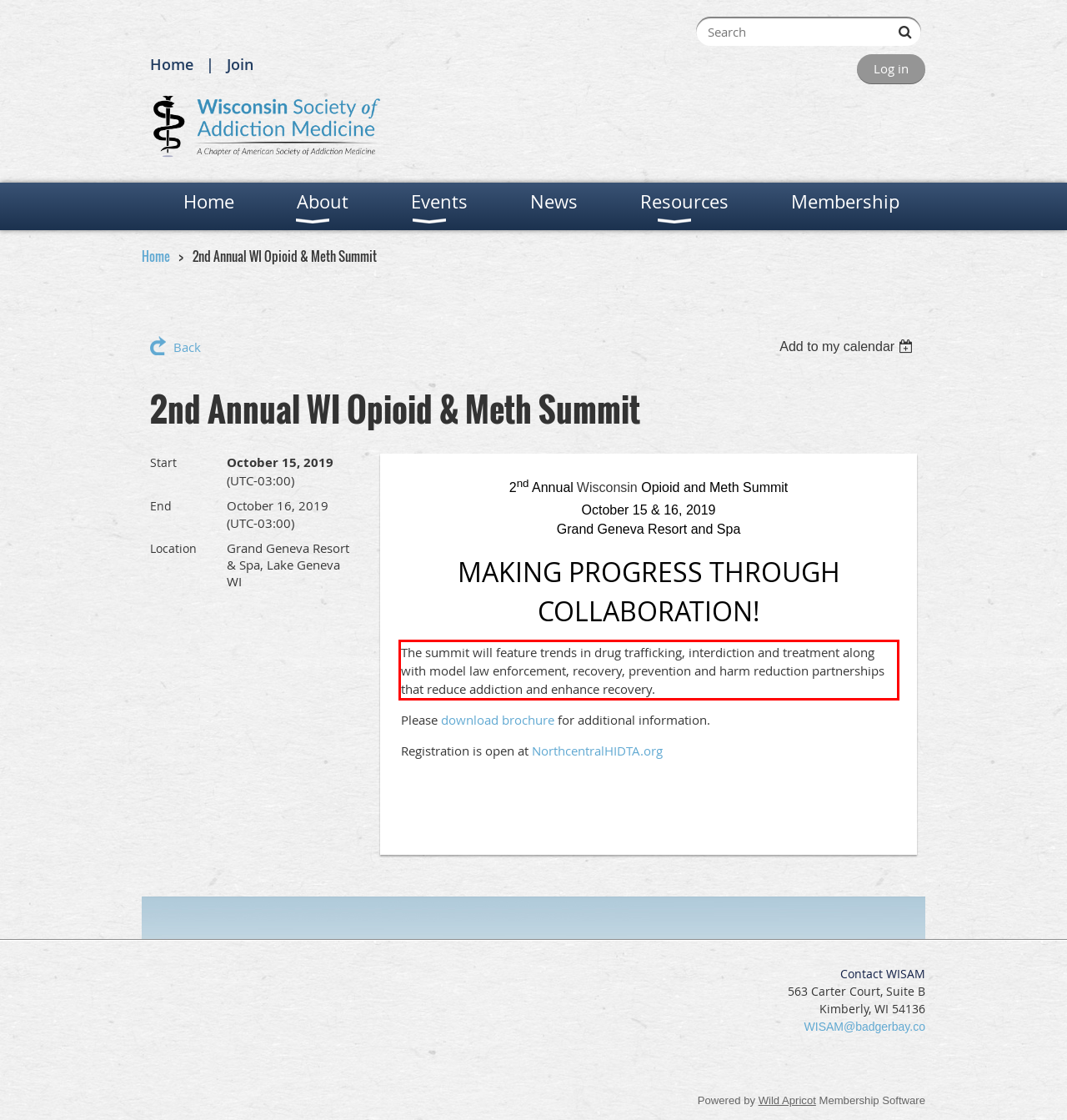Review the webpage screenshot provided, and perform OCR to extract the text from the red bounding box.

The summit will feature trends in drug trafficking, interdiction and treatment along with model law enforcement, recovery, prevention and harm reduction partnerships that reduce addiction and enhance recovery.